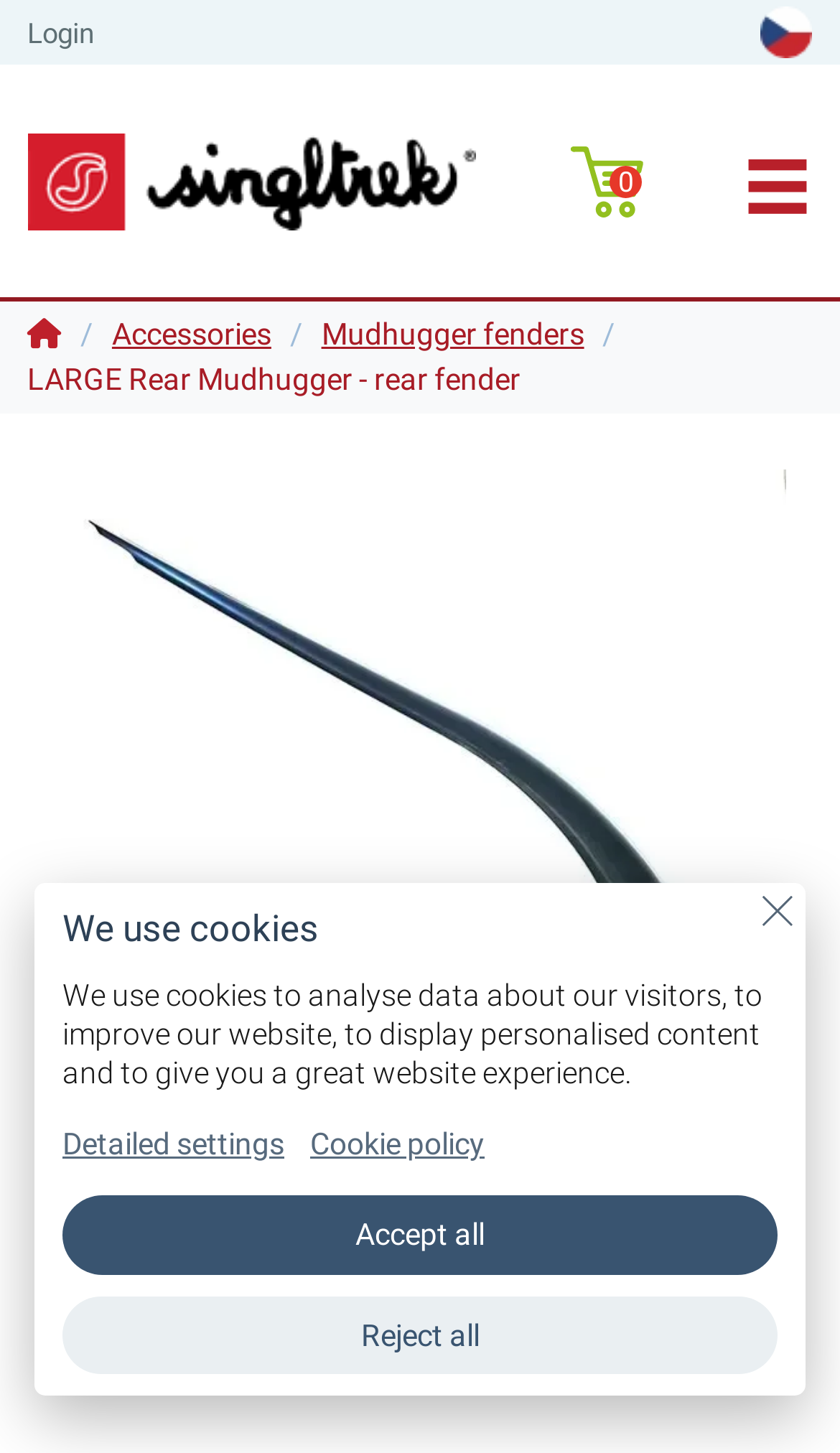Determine the bounding box coordinates of the region to click in order to accomplish the following instruction: "Select the language". Provide the coordinates as four float numbers between 0 and 1, specifically [left, top, right, bottom].

[0.163, 0.004, 0.967, 0.04]